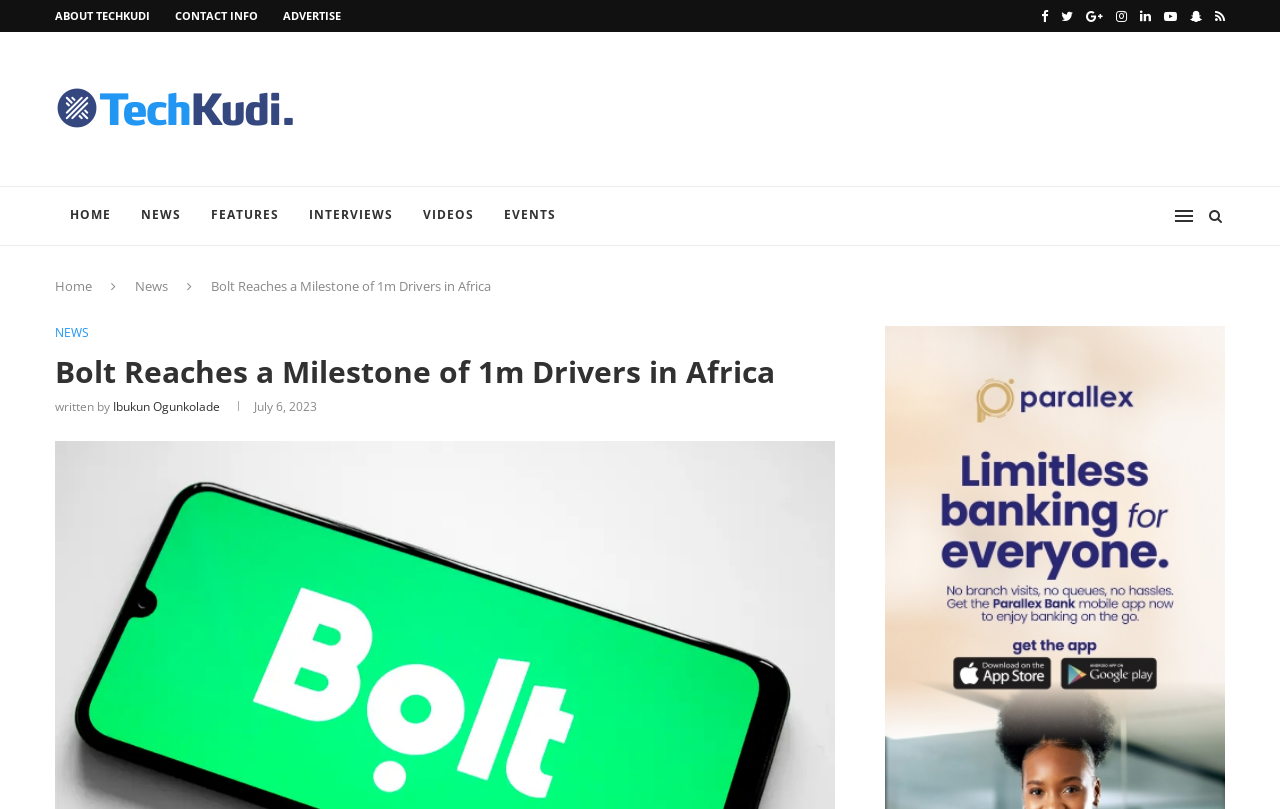Calculate the bounding box coordinates of the UI element given the description: "About TechKudi".

[0.043, 0.01, 0.117, 0.028]